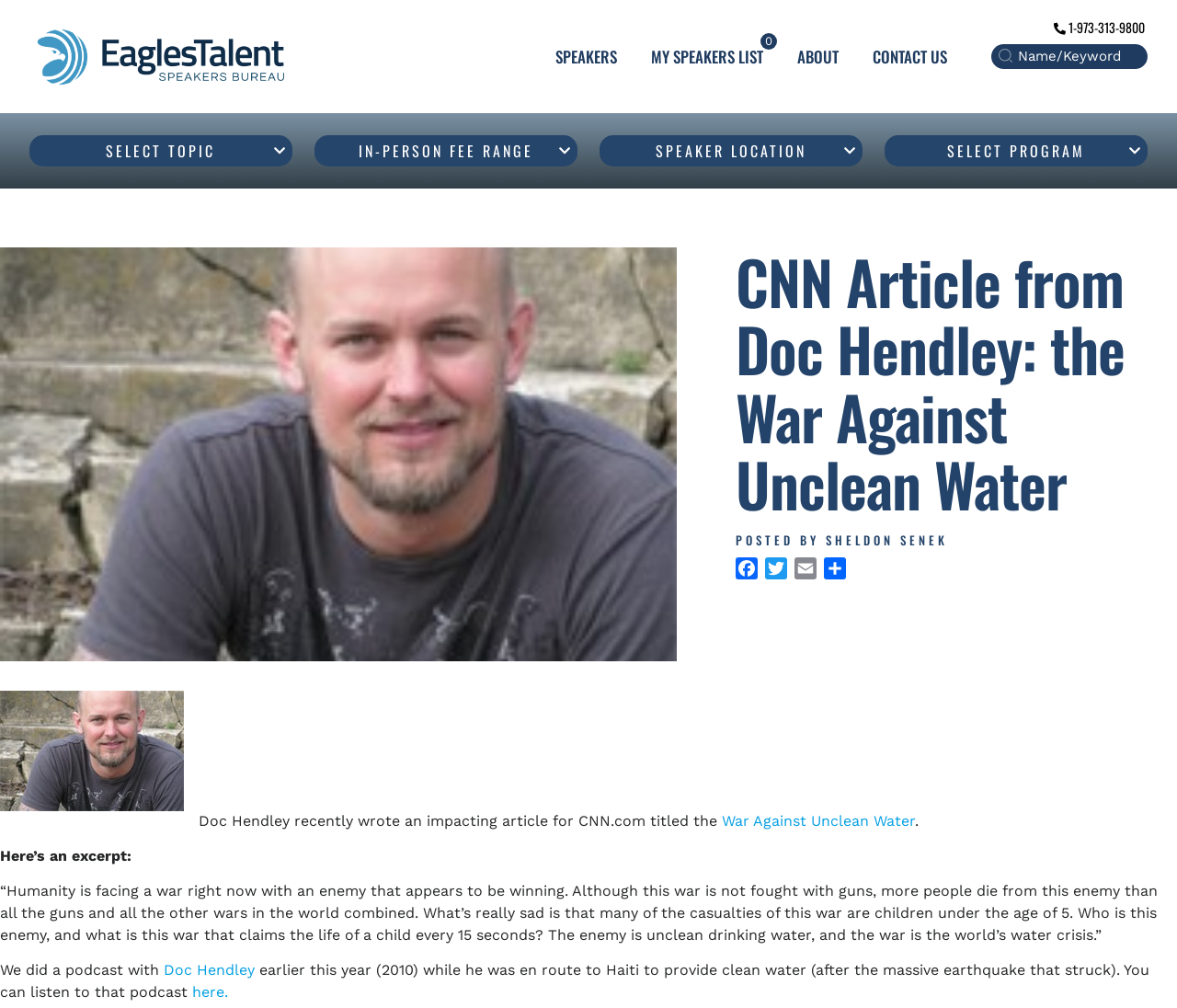Determine the bounding box coordinates of the clickable area required to perform the following instruction: "Read the article by Doc Hendley". The coordinates should be represented as four float numbers between 0 and 1: [left, top, right, bottom].

[0.625, 0.246, 1.0, 0.513]